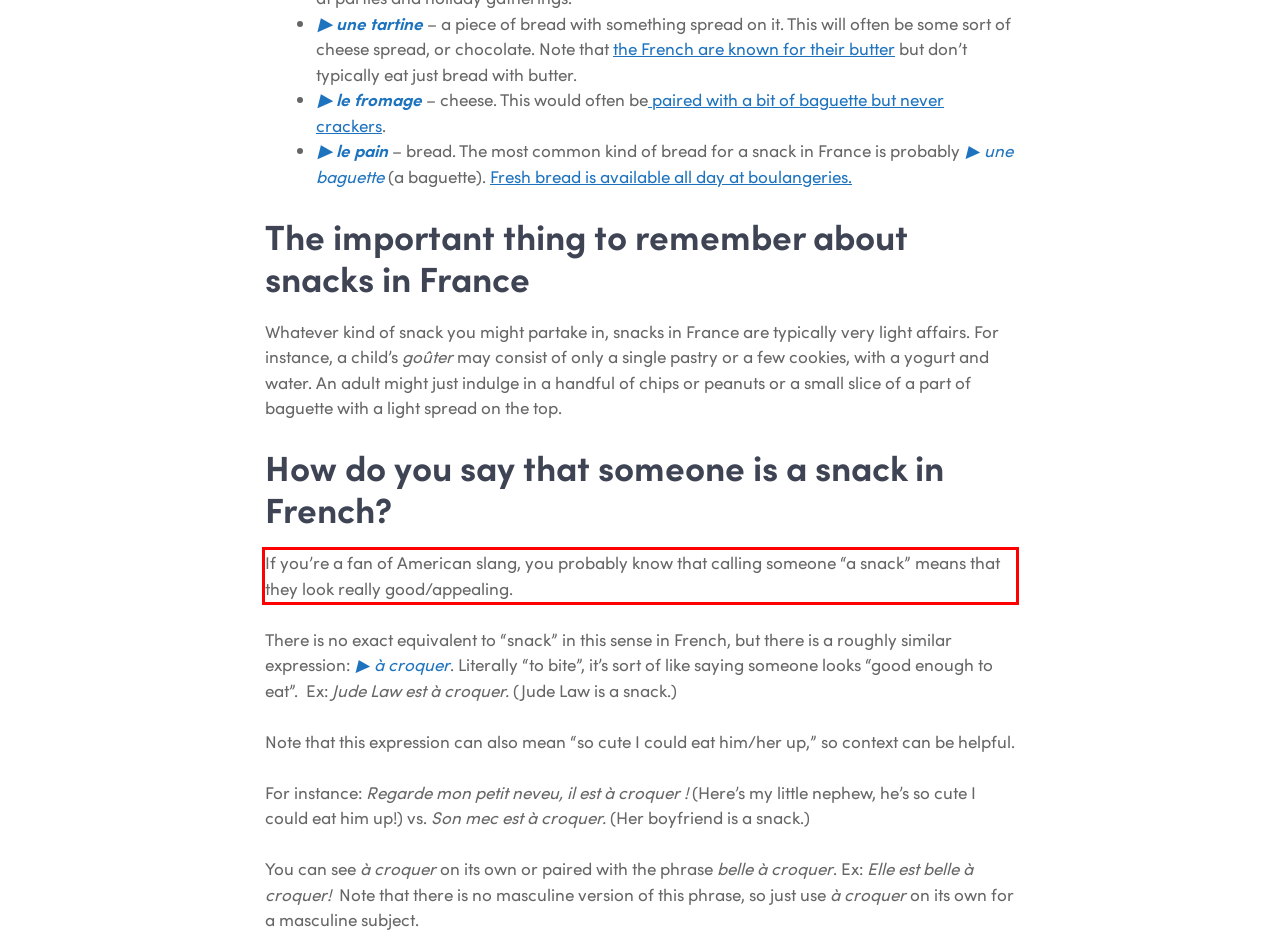Please extract the text content from the UI element enclosed by the red rectangle in the screenshot.

If you’re a fan of American slang, you probably know that calling someone “a snack” means that they look really good/appealing.